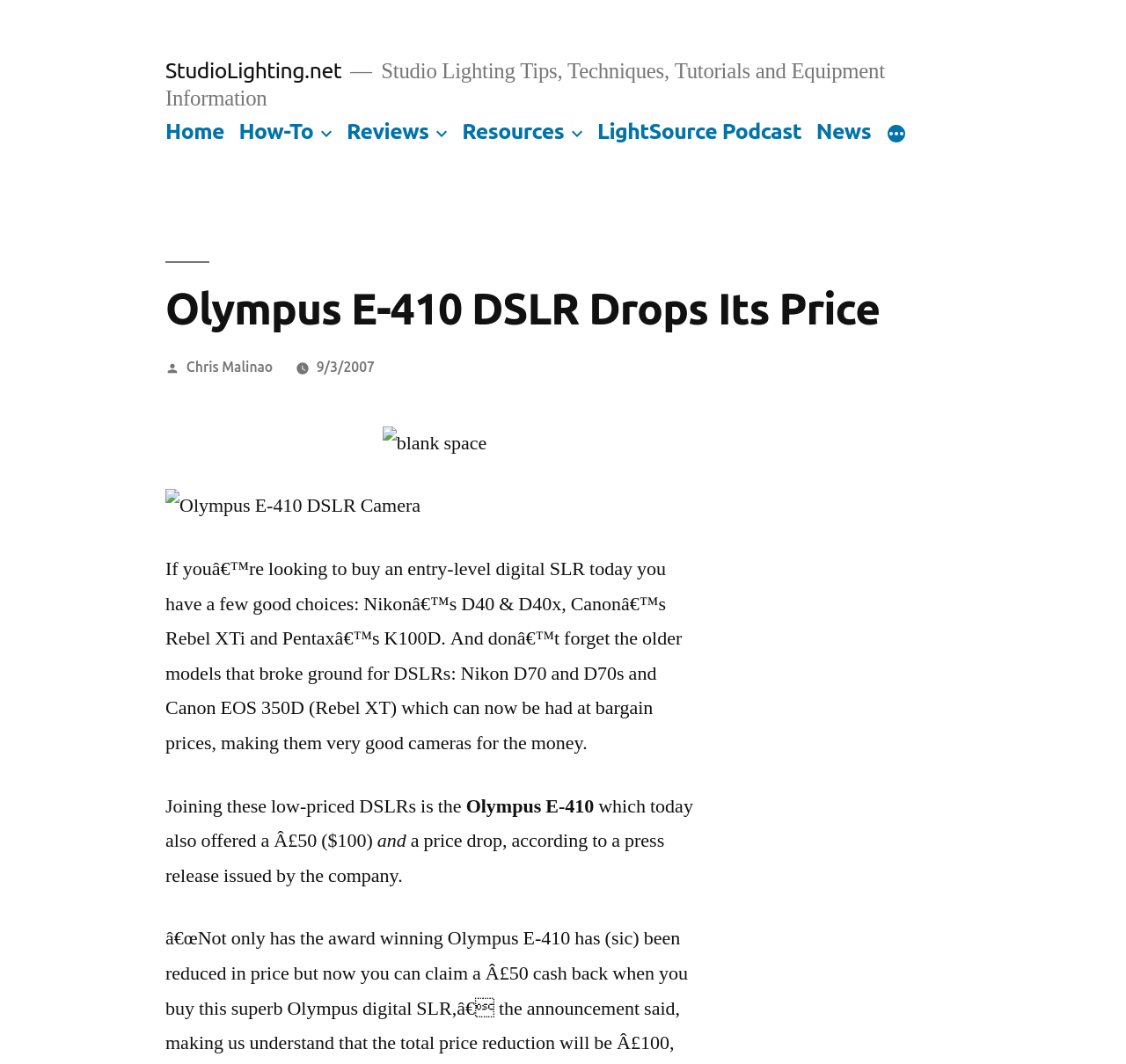Give a full account of the webpage's elements and their arrangement.

The webpage is about StudioLighting.net, a website providing studio lighting tips, techniques, tutorials, and equipment information. At the top, there is a link to the website's homepage, followed by a navigation menu with several links, including "Home", "How-To", "Reviews", "Resources", "LightSource Podcast", "News", and "More". 

Below the navigation menu, there is a header section with a heading that reads "Olympus E-410 DSLR Drops Its Price". This section also includes the author's name, "Chris Malinao", and the date "9/3/2007". 

On the left side of the page, there is an image of the Olympus E-410 DSLR camera. To the right of the image, there are three paragraphs of text discussing the camera and its price drop. The text explains that the Olympus E-410 DSLR is a good choice for an entry-level digital SLR, comparing it to other models from Nikon, Canon, and Pentax. It also mentions that the camera's price has dropped by £50 ($100) according to a press release from the company.